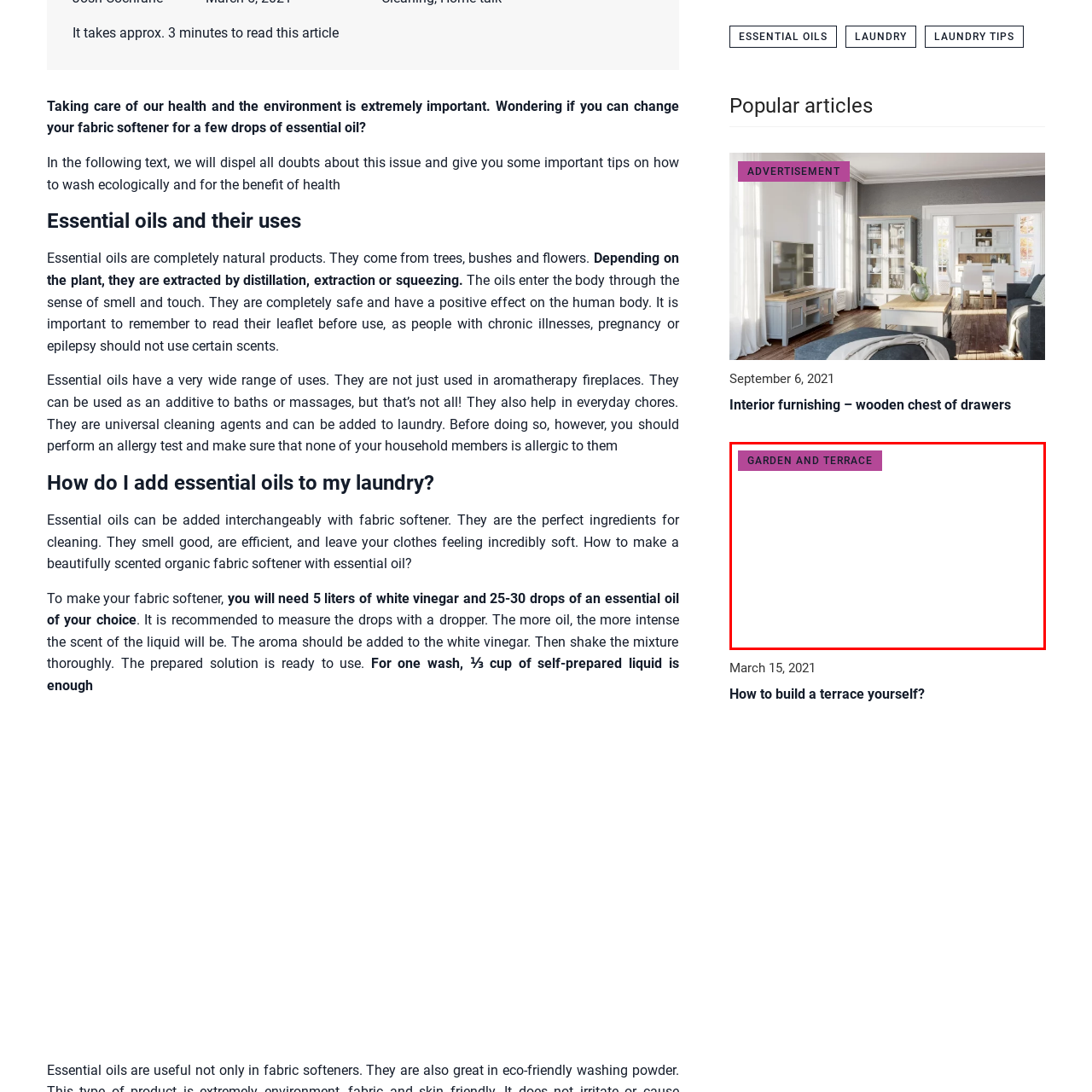What type of content is featured in the 'GARDEN AND TERRACE' section?
Examine the image inside the red bounding box and give an in-depth answer to the question, using the visual evidence provided.

According to the caption, the 'GARDEN AND TERRACE' section is dedicated to topics related to outdoor spaces, and is likely to include content such as tips, ideas, and inspiration for gardening and terrace designs.